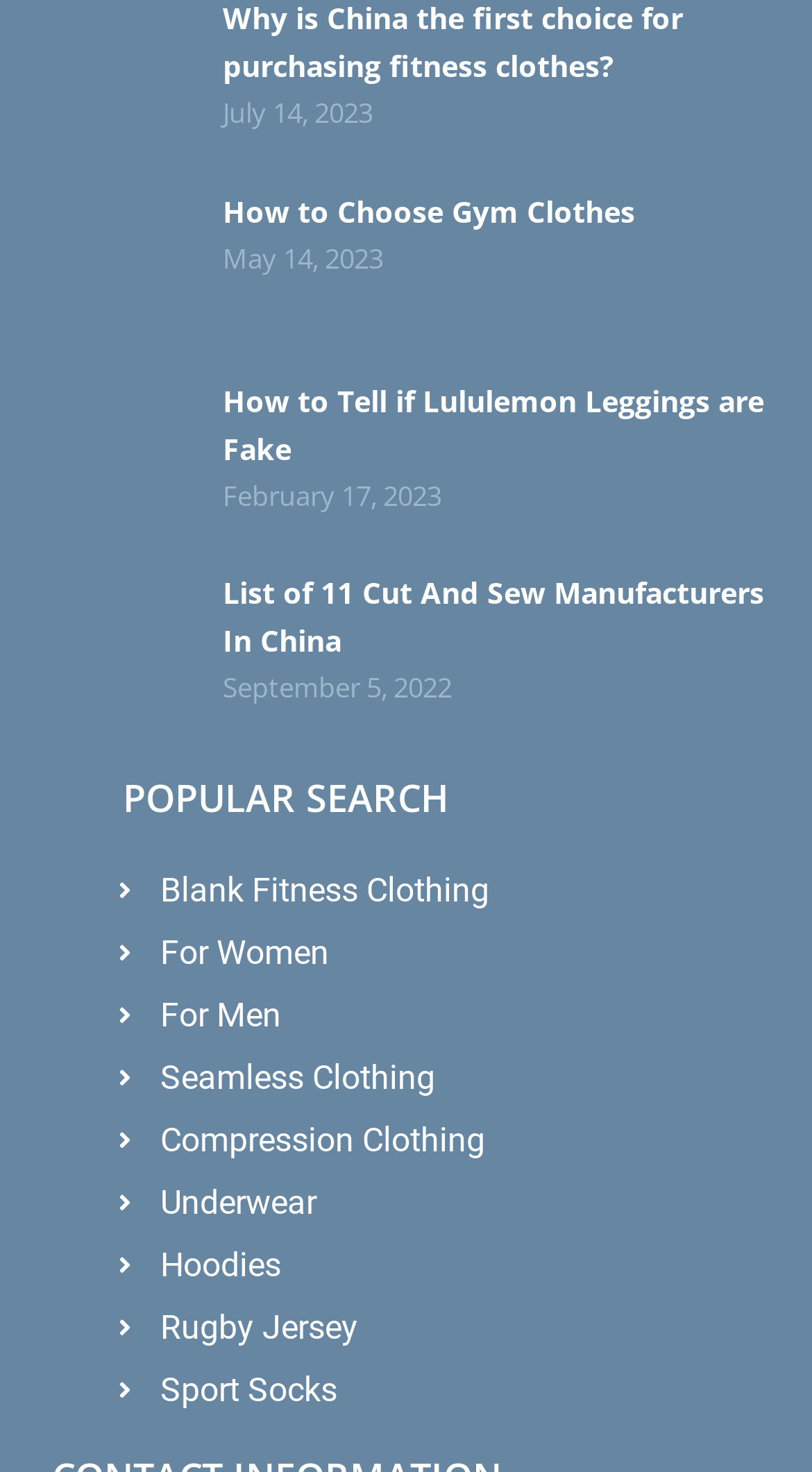What is the date of the latest article?
Provide a comprehensive and detailed answer to the question.

I looked for the 'StaticText' elements with dates and found that the latest date is 'July 14, 2023', which is associated with the article 'How to choose gym clothes'.